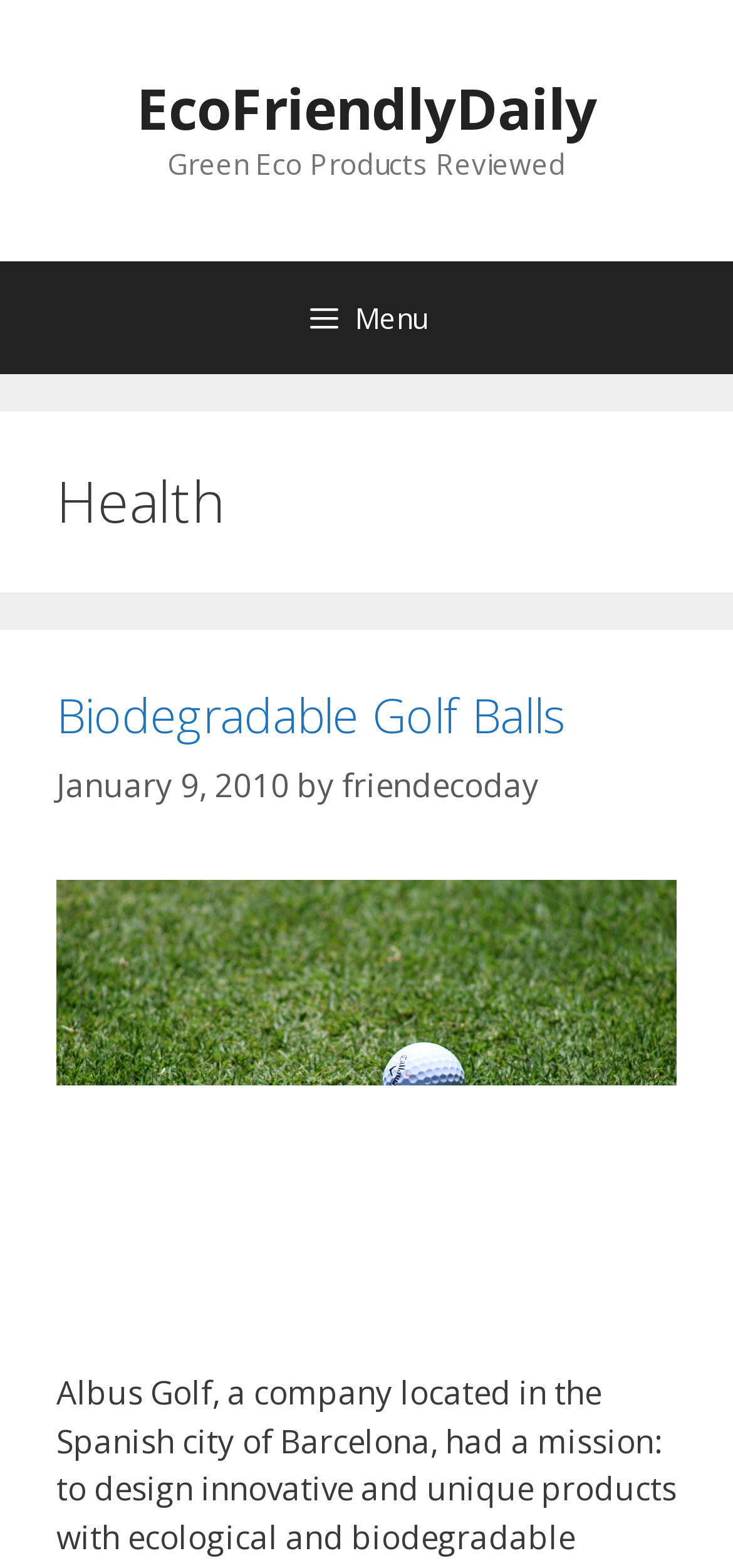Given the description of the UI element: "Biodegradable Golf Balls", predict the bounding box coordinates in the form of [left, top, right, bottom], with each value being a float between 0 and 1.

[0.077, 0.435, 0.772, 0.475]